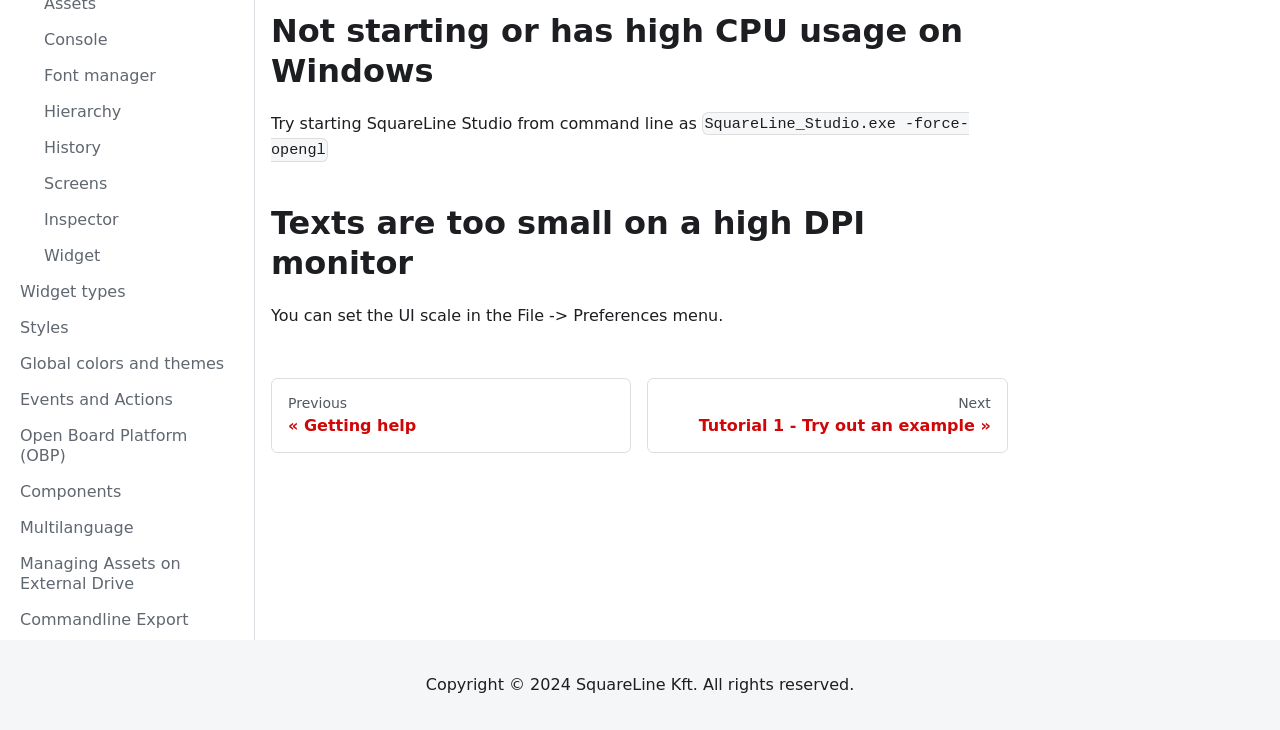Identify the bounding box of the UI element that matches this description: "Managing Assets on External Drive".

[0.006, 0.751, 0.194, 0.822]